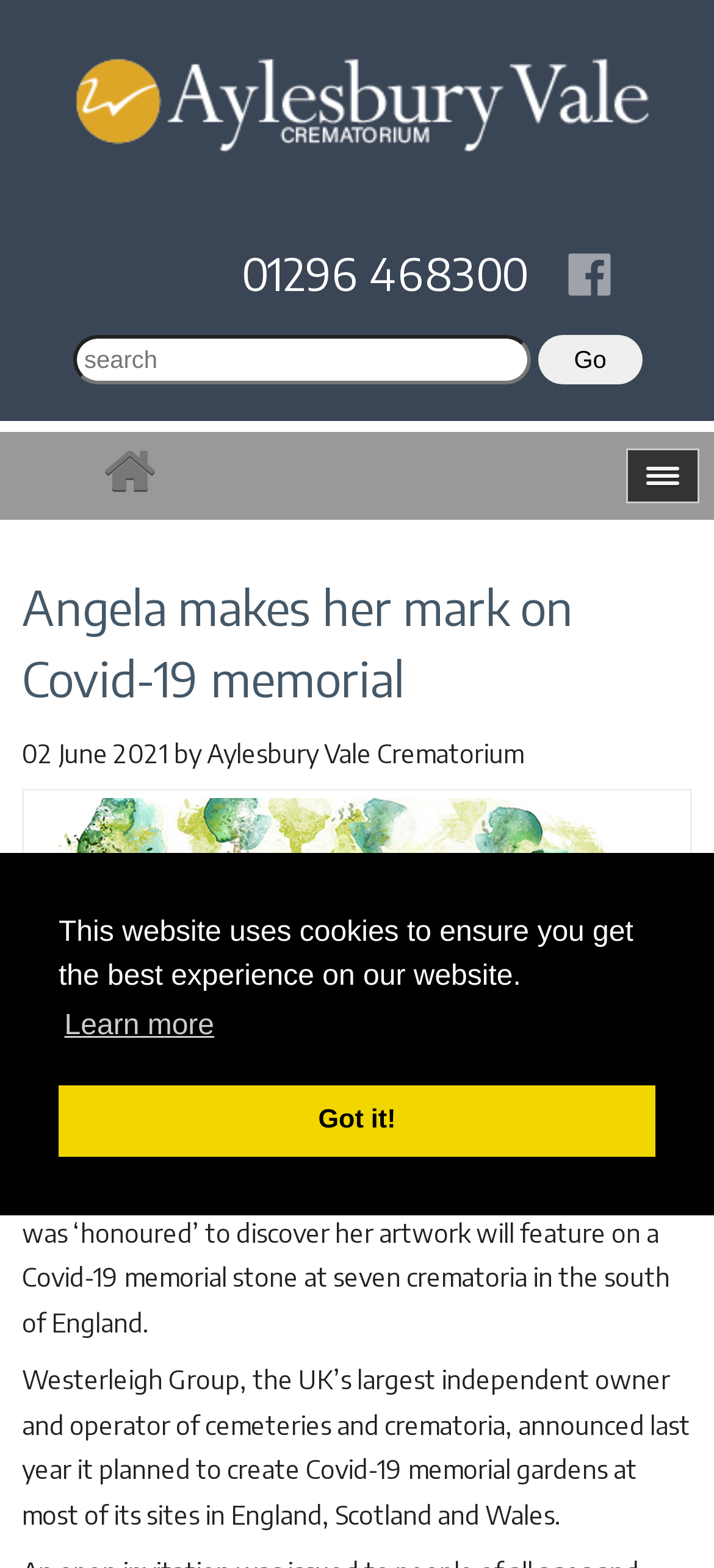What is the name of the person mentioned in the article?
Kindly give a detailed and elaborate answer to the question.

I found the name of the person by reading the article text, specifically the sentence that mentions 'Angela Moran-Sharpness' as the retired nurse and carer who created artwork for a Covid-19 memorial stone.